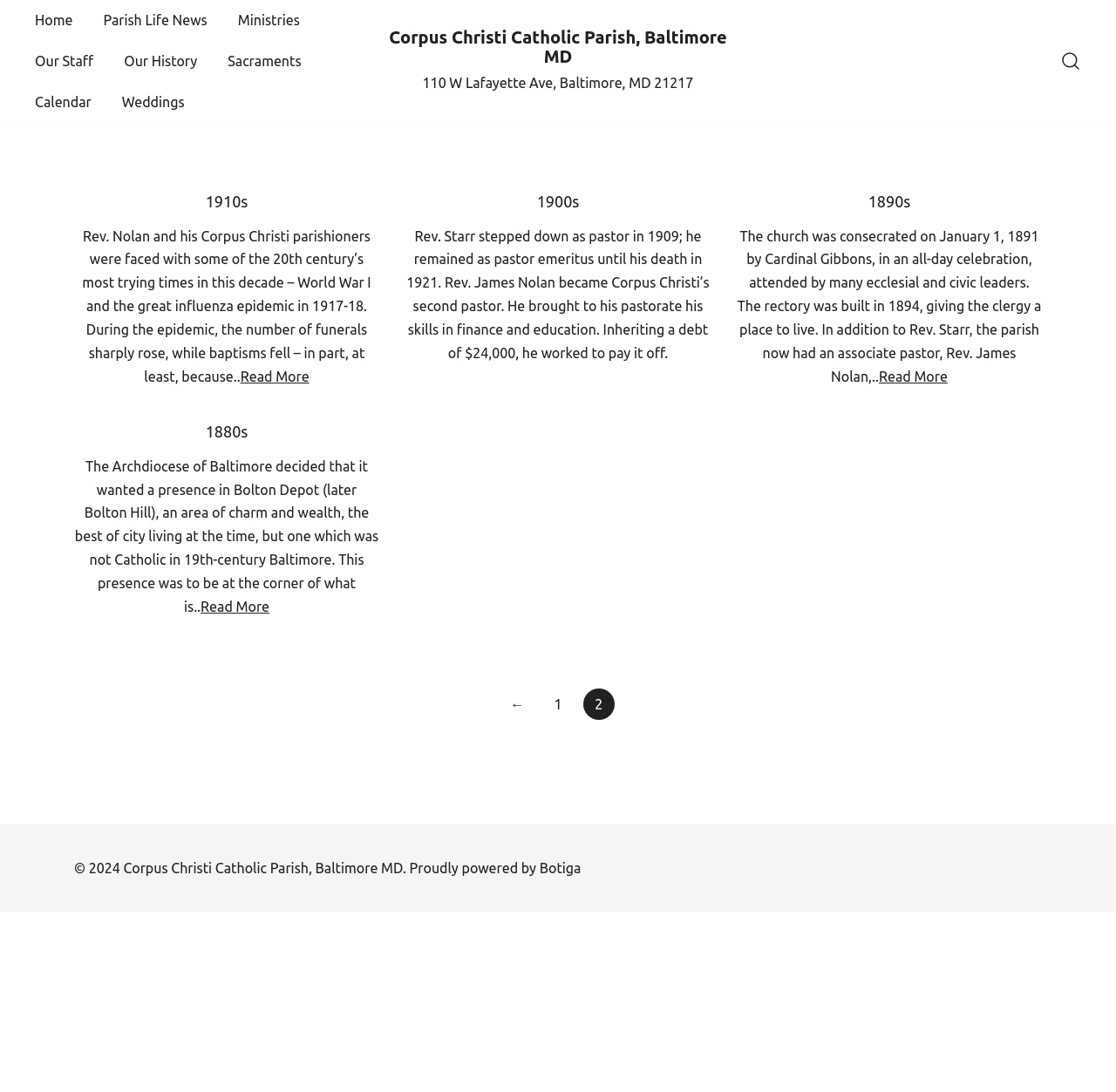Please specify the bounding box coordinates in the format (top-left x, top-left y, bottom-right x, bottom-right y), with all values as floating point numbers between 0 and 1. Identify the bounding box of the UI element described by: title="Search for a product"

[0.95, 0.045, 0.969, 0.067]